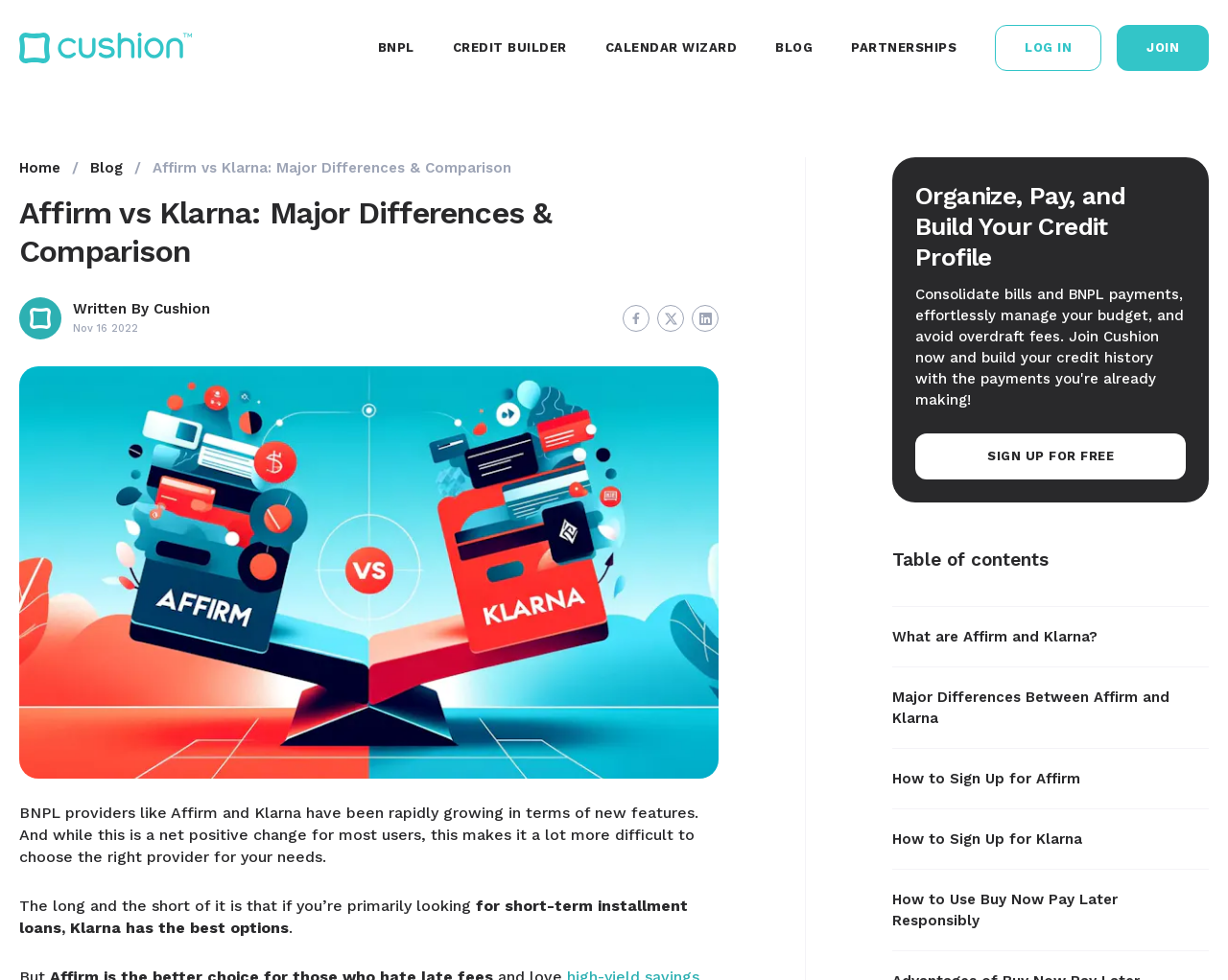What is the purpose of the 'SIGN UP FOR FREE' button?
Look at the image and provide a short answer using one word or a phrase.

To sign up for a service